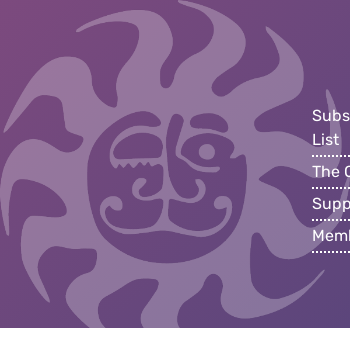Provide an in-depth description of the image.

The image features a stylized sun design with a face, set against a gradient background that transitions from purple to deep hues. The artistic representation is both vibrant and expressive, likely symbolizing joy or cultural significance. Below the sun design, several links invite engagement, including options to subscribe to an email list, learn about the organization, support their initiatives, and become a member. This visual element effectively combines a striking logo and functional navigation, enhancing user interaction on the Mariposa Folk Festival and Foundation’s webpage.